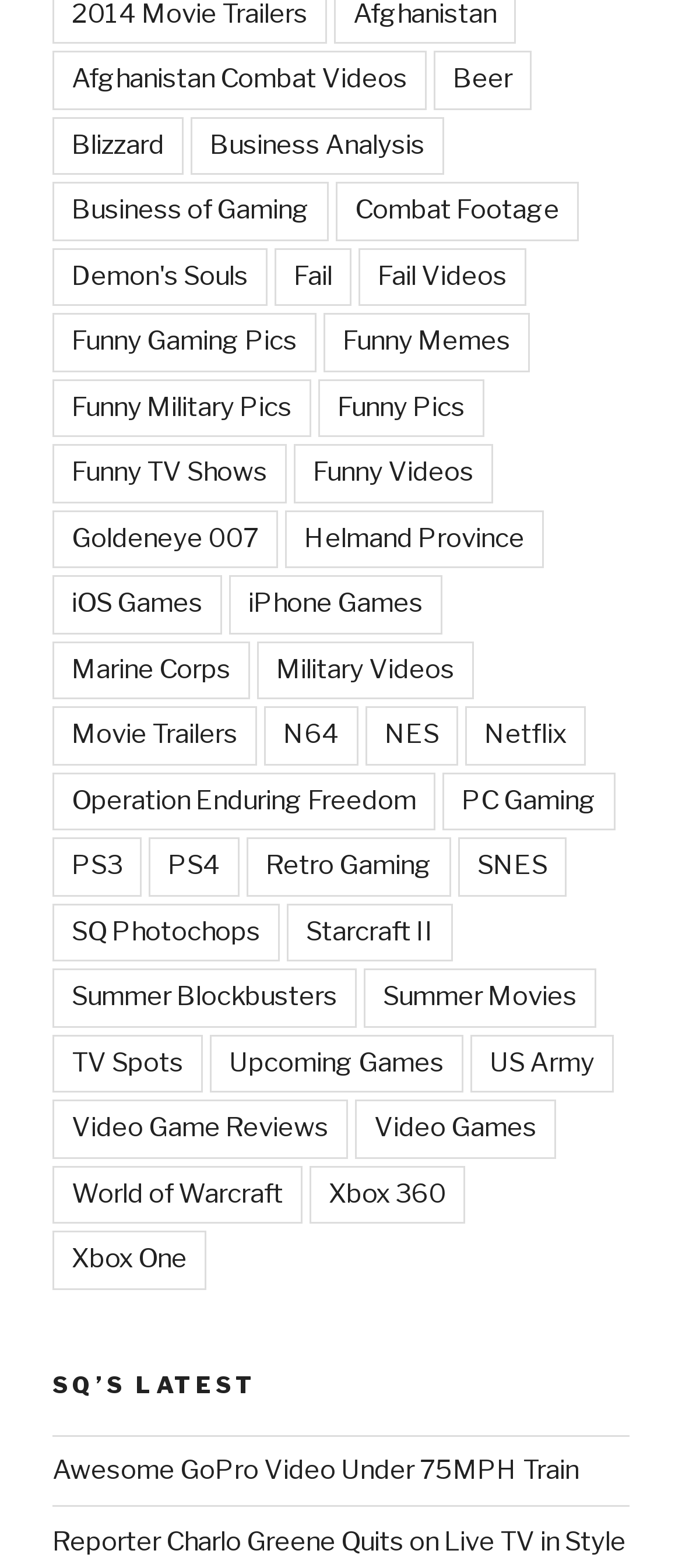Please determine the bounding box coordinates for the element with the description: "SNES".

[0.672, 0.534, 0.831, 0.572]